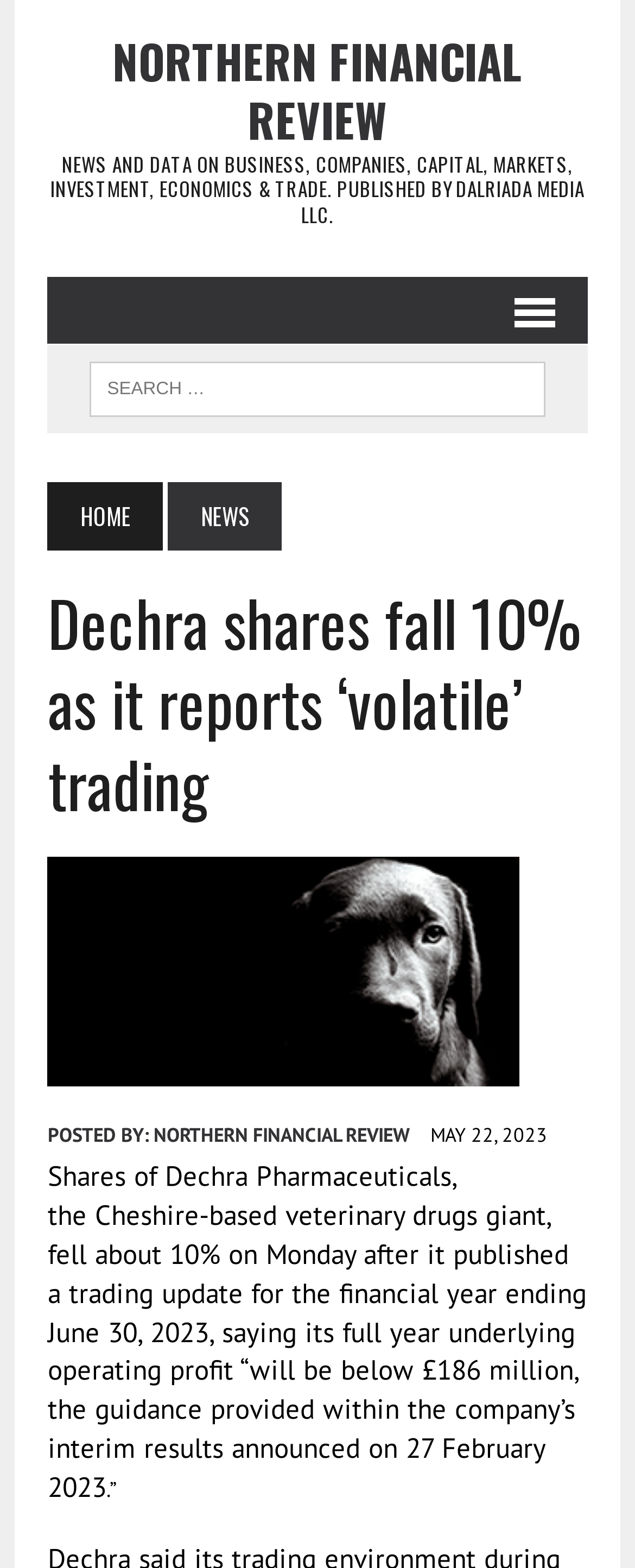Explain the webpage's layout and main content in detail.

The webpage is about a news article from Northern Financial Review, with the title "Dechra shares fall 10% as it reports ‘volatile’ trading". At the top, there is a link to the Northern Financial Review website, accompanied by two headings that describe the publication's focus on business, companies, and economics.

Below the title, there is a menu link on the right side, which has a popup menu. To the left of the menu link, there is a complementary section that contains a search bar with a label "SEARCH FOR:". 

The main content of the webpage is divided into sections. On the left side, there are links to the homepage and news sections. The news section is further divided into a header and a main article. The header has a heading with the same title as the webpage, followed by information about the author and the date of publication, May 22, 2023.

The main article is a block of text that discusses Dechra Pharmaceuticals' trading update and its impact on the company's shares. The text is divided into three paragraphs, with the first paragraph describing the fall in shares, the second paragraph providing more details about the trading update, and the third paragraph concluding the update.